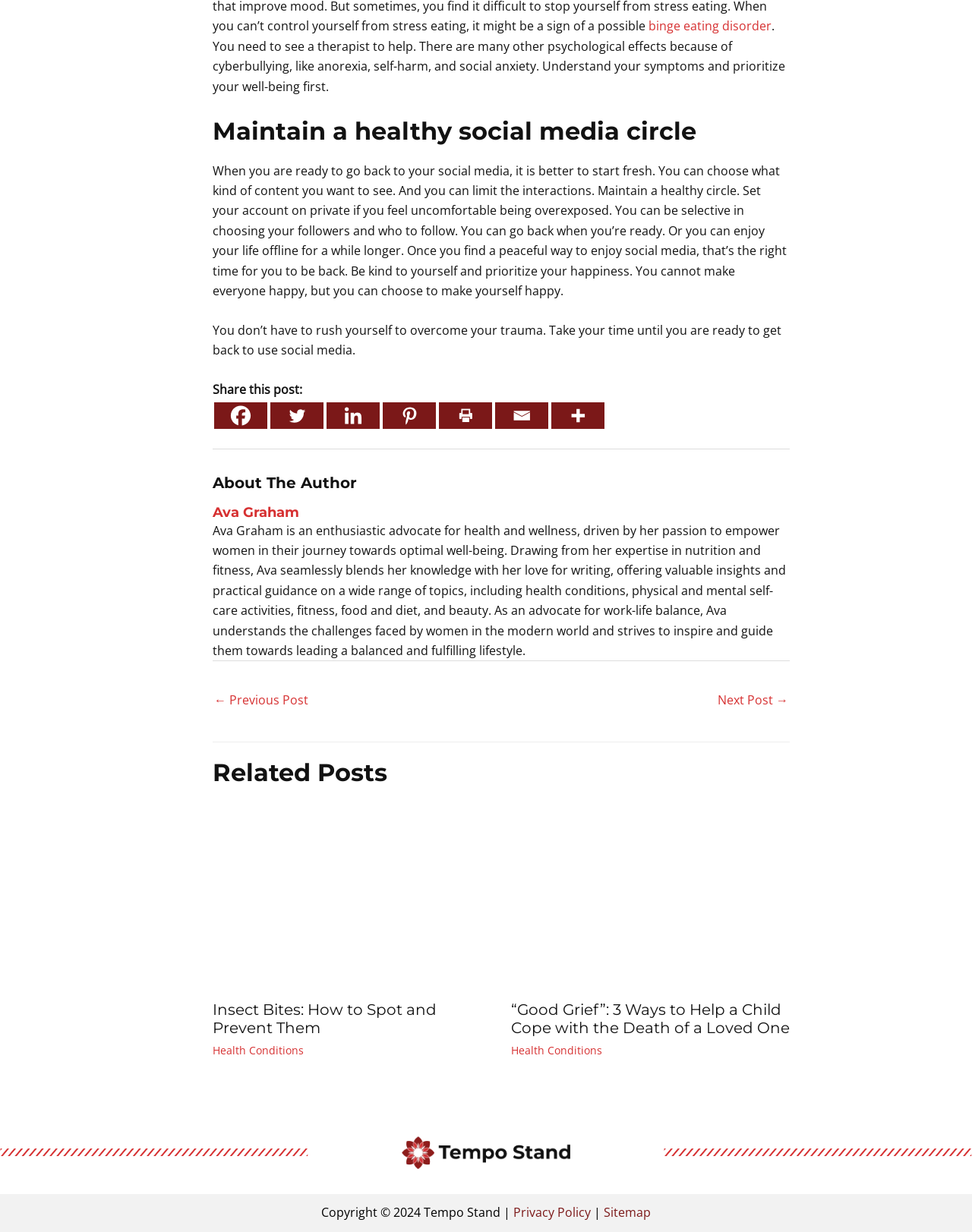What is the topic of the article?
Make sure to answer the question with a detailed and comprehensive explanation.

The topic of the article can be inferred from the text content, which mentions the effects of cyberbullying, such as anorexia, self-harm, and social anxiety, and provides advice on how to maintain a healthy social media circle.